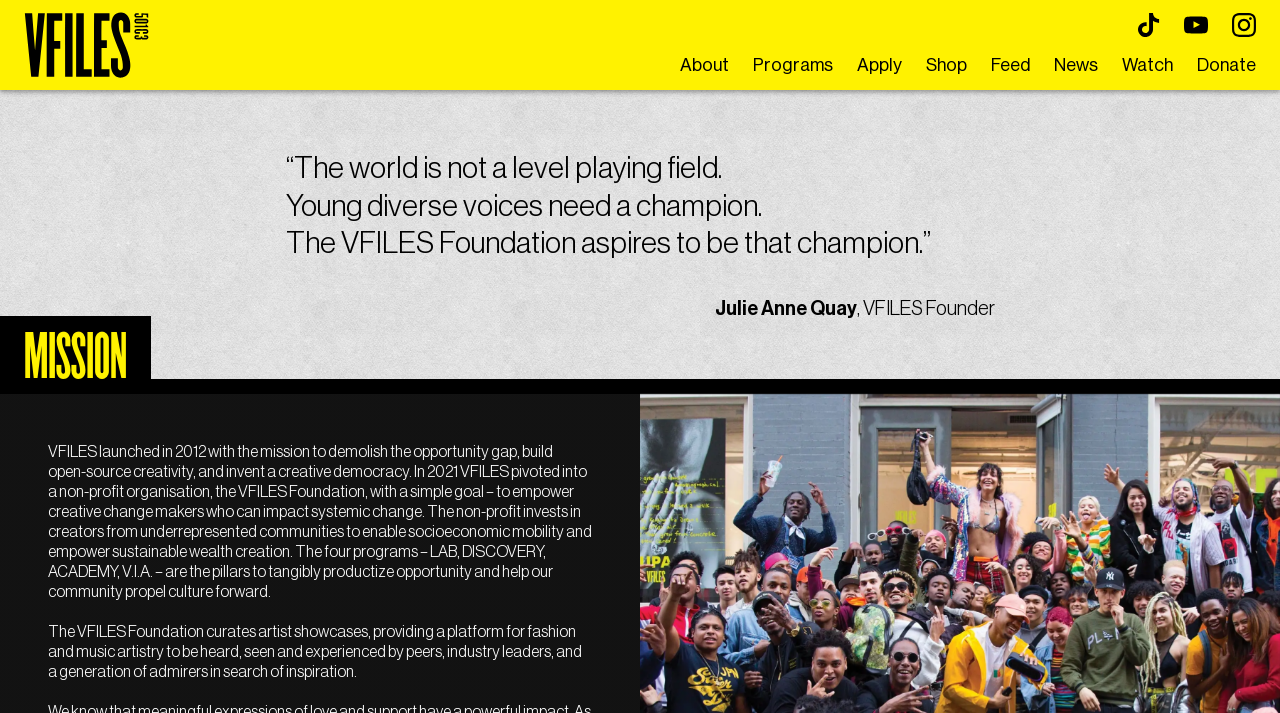What is the purpose of VFILES Foundation's artist showcases?
Based on the image, answer the question with as much detail as possible.

The purpose of VFILES Foundation's artist showcases is to provide a platform for fashion and music artistry to be heard, seen, and experienced by peers, industry leaders, and a generation of admirers in search of inspiration, as stated in the webpage.